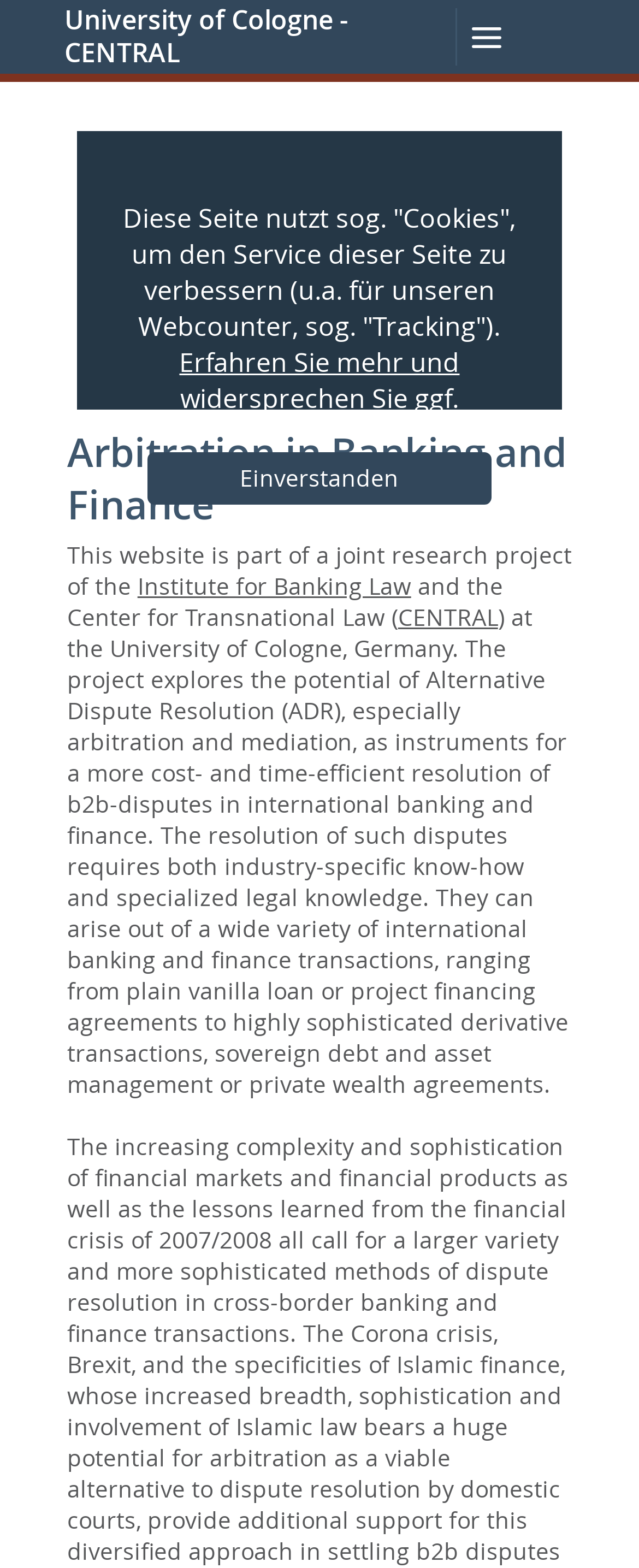Please specify the bounding box coordinates in the format (top-left x, top-left y, bottom-right x, bottom-right y), with all values as floating point numbers between 0 and 1. Identify the bounding box of the UI element described by: CENTRAL

[0.623, 0.383, 0.779, 0.403]